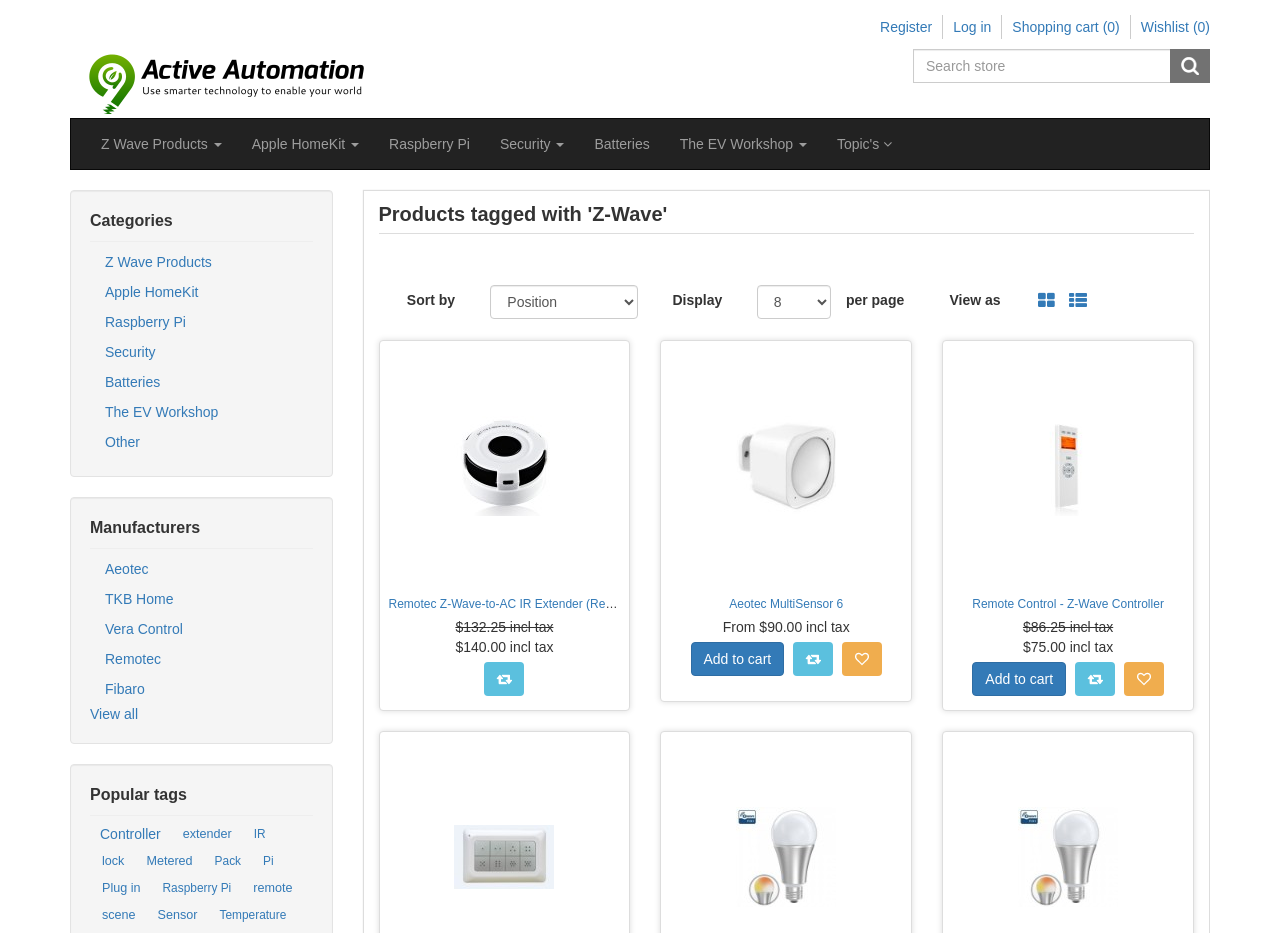Could you locate the bounding box coordinates for the section that should be clicked to accomplish this task: "View all products tagged with 'Z-Wave'".

[0.296, 0.215, 0.933, 0.251]